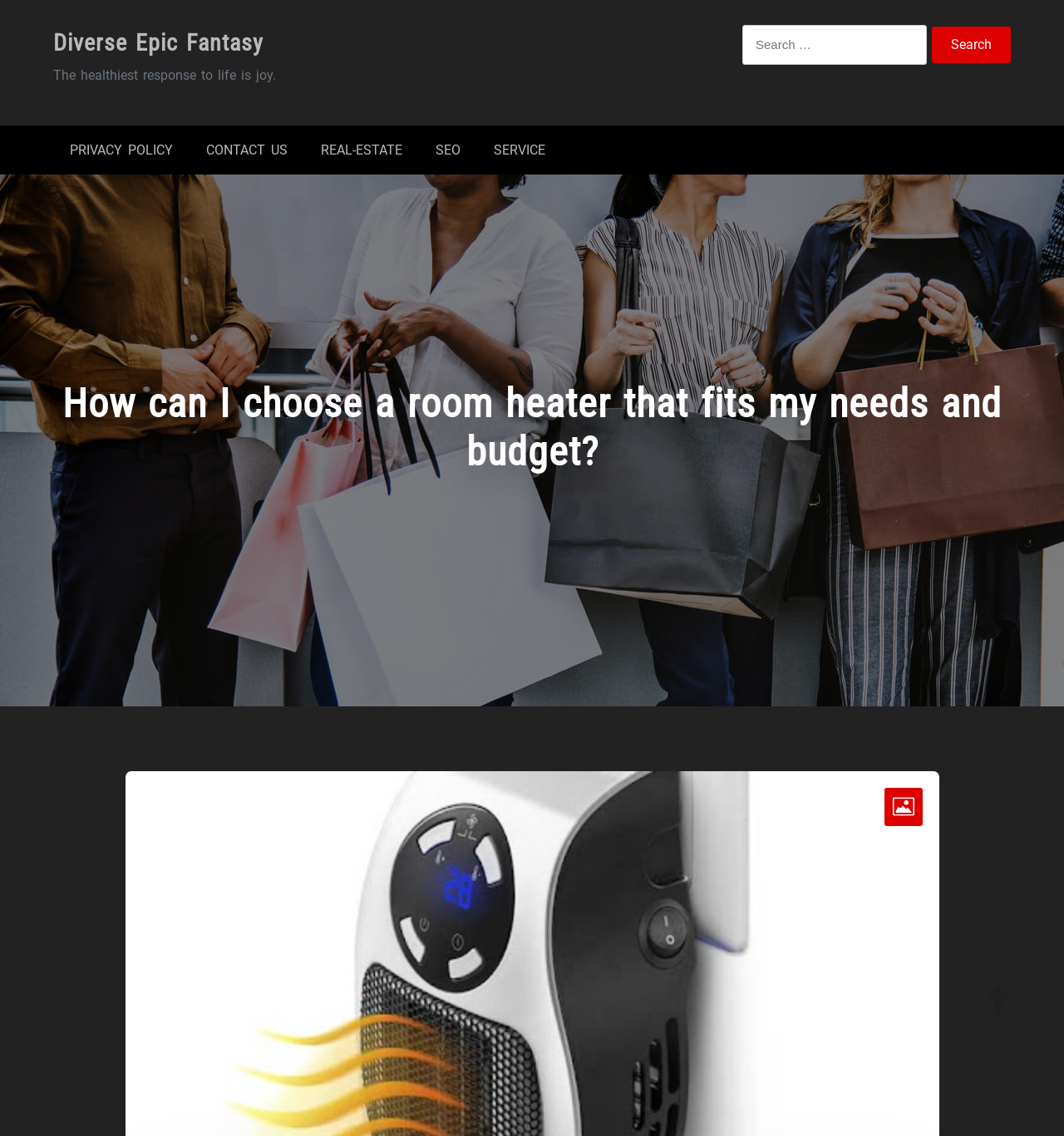Give the bounding box coordinates for the element described by: "parent_node: Search for: value="Search"".

[0.876, 0.023, 0.95, 0.055]